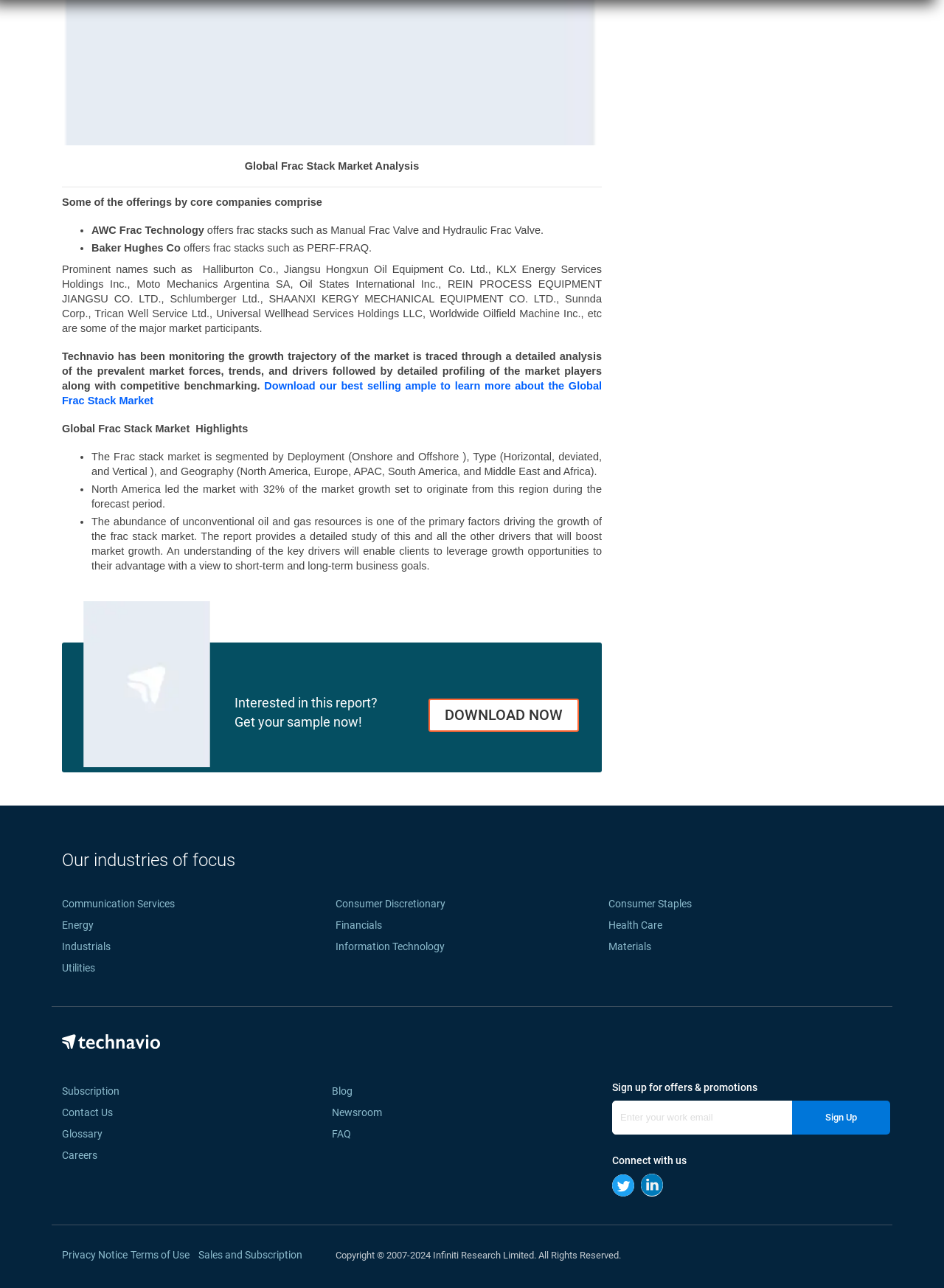What is the main topic of this webpage?
Refer to the image and provide a concise answer in one word or phrase.

Global Frac Stack Market